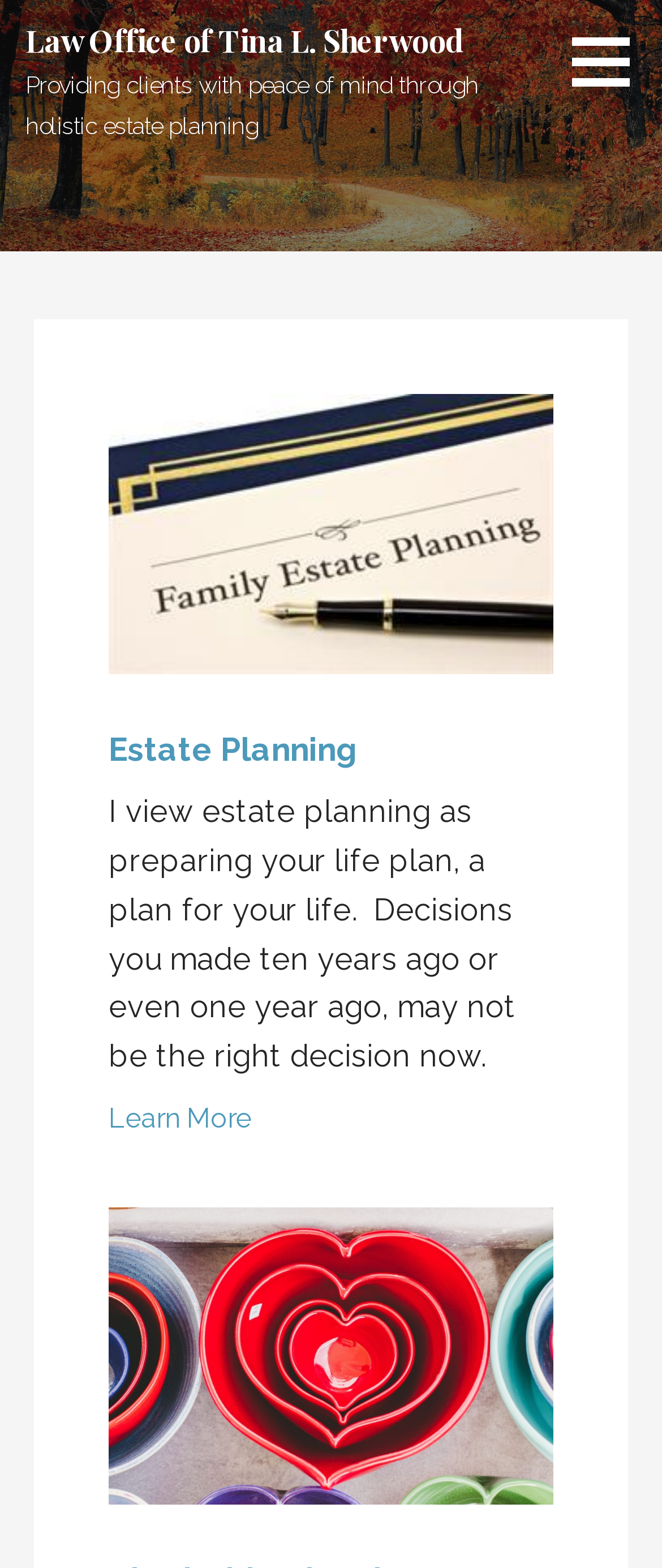Locate and extract the text of the main heading on the webpage.

Law Office of Tina L. Sherwood